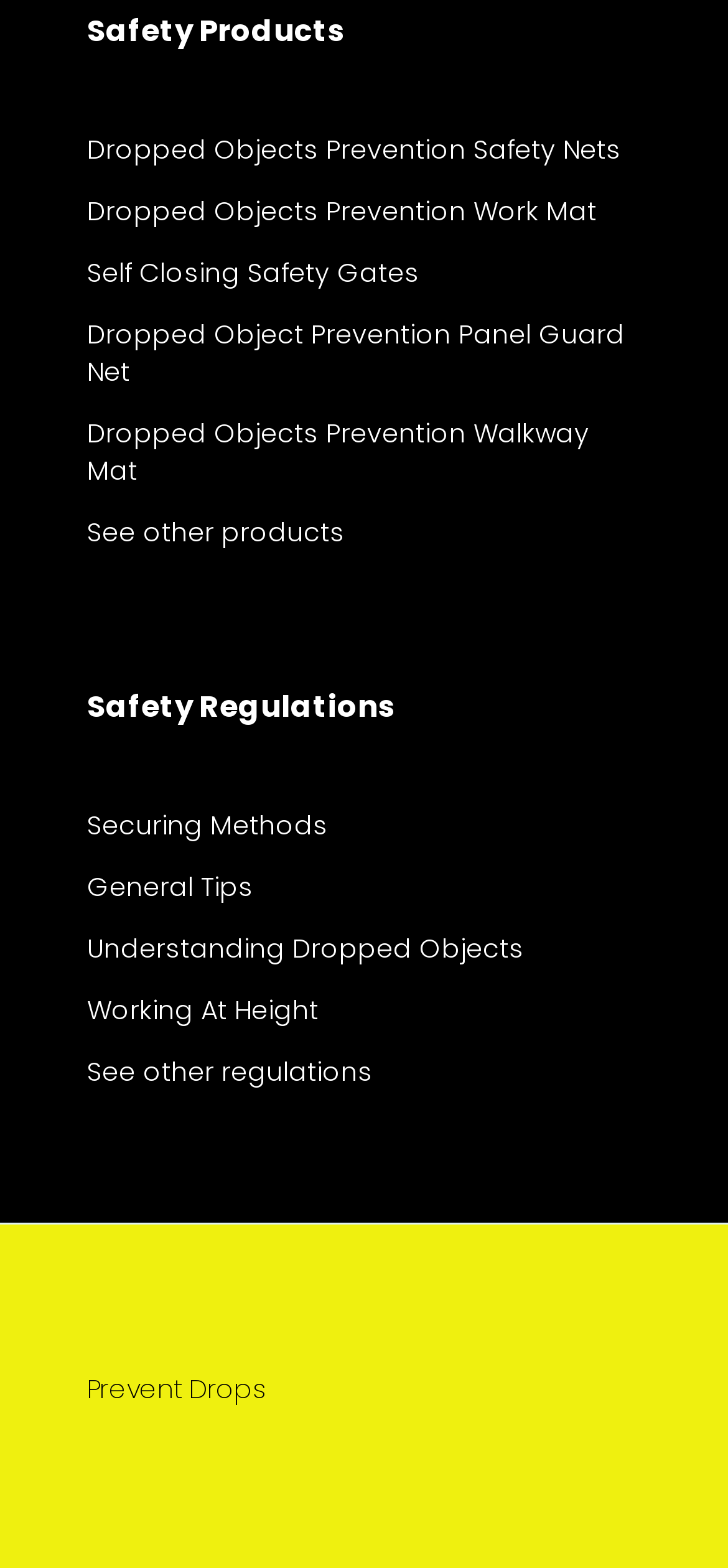Could you locate the bounding box coordinates for the section that should be clicked to accomplish this task: "See other products".

[0.12, 0.328, 0.88, 0.352]